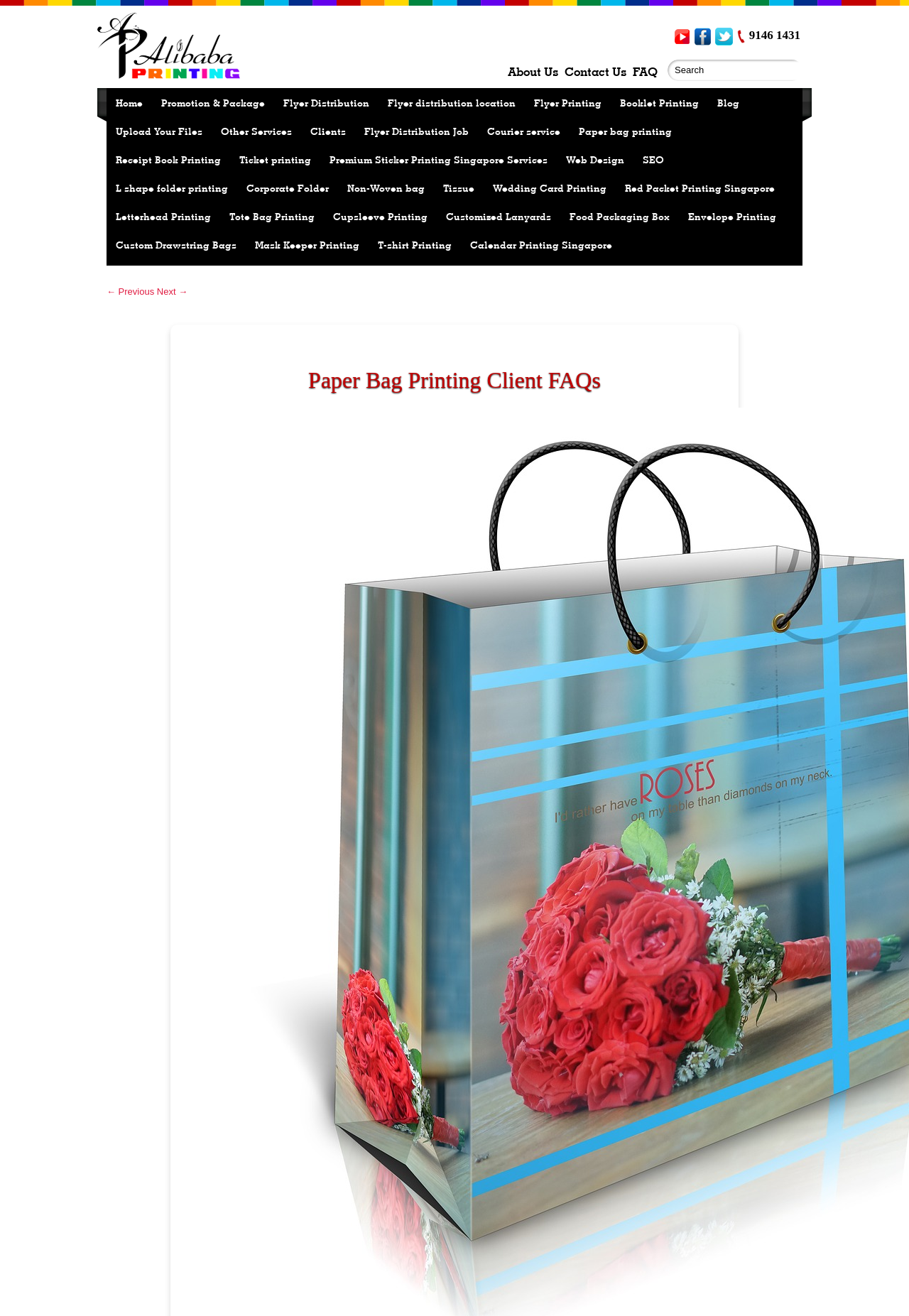Generate a detailed explanation of the webpage's features and information.

The webpage is about Alibaba Printing, a company that has been in the printing industry for many years, serving customers locally and internationally with a wide range of products available. 

At the top of the page, there is a link to "Flyers Printing Company in Singapore" accompanied by an image. Below this, there are social media links to YouTube, Facebook, and Twitter, each with its respective icon. To the right of these links, there is a "Call us" image and a phone number "9146 1431". 

A search bar is located in the middle of the page, with a "Search" label inside. Below the search bar, there are several links to different sections of the website, including "About Us", "Contact Us", "FAQ", and "Home". 

The main content of the page is divided into two sections. On the left side, there are links to various printing services, such as "Promotion & Package", "Flyer Distribution", "Flyer Printing", "Booklet Printing", and many others. On the right side, there is a list of links to more specific services, including "Paper bag printing", "Receipt Book Printing", "Ticket printing", and many others. 

At the bottom of the page, there are navigation links to move to the previous or next page. Above these links, there is a heading that reads "Paper Bag Printing Client FAQs".